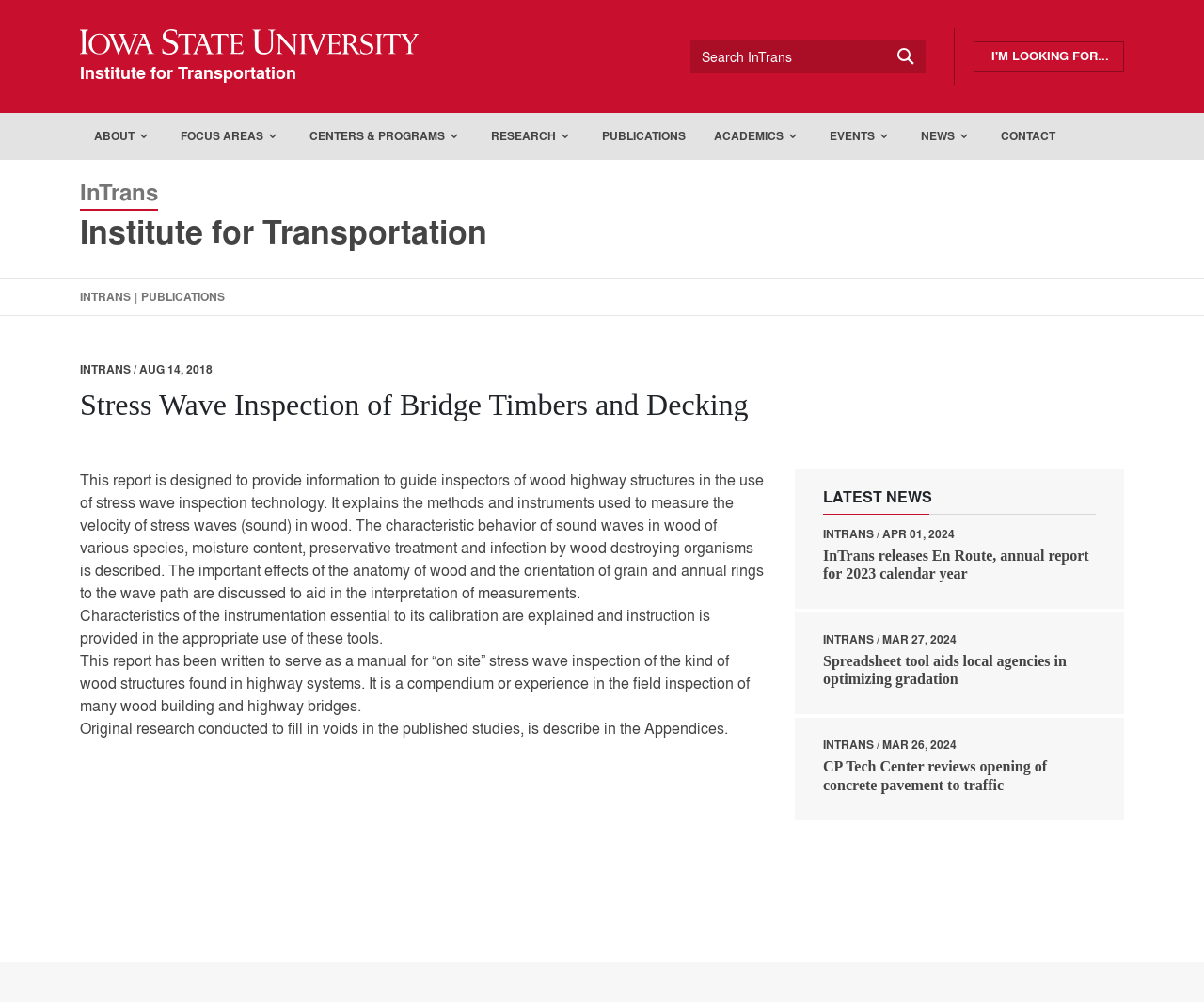Please give a concise answer to this question using a single word or phrase: 
How many news articles are listed?

3